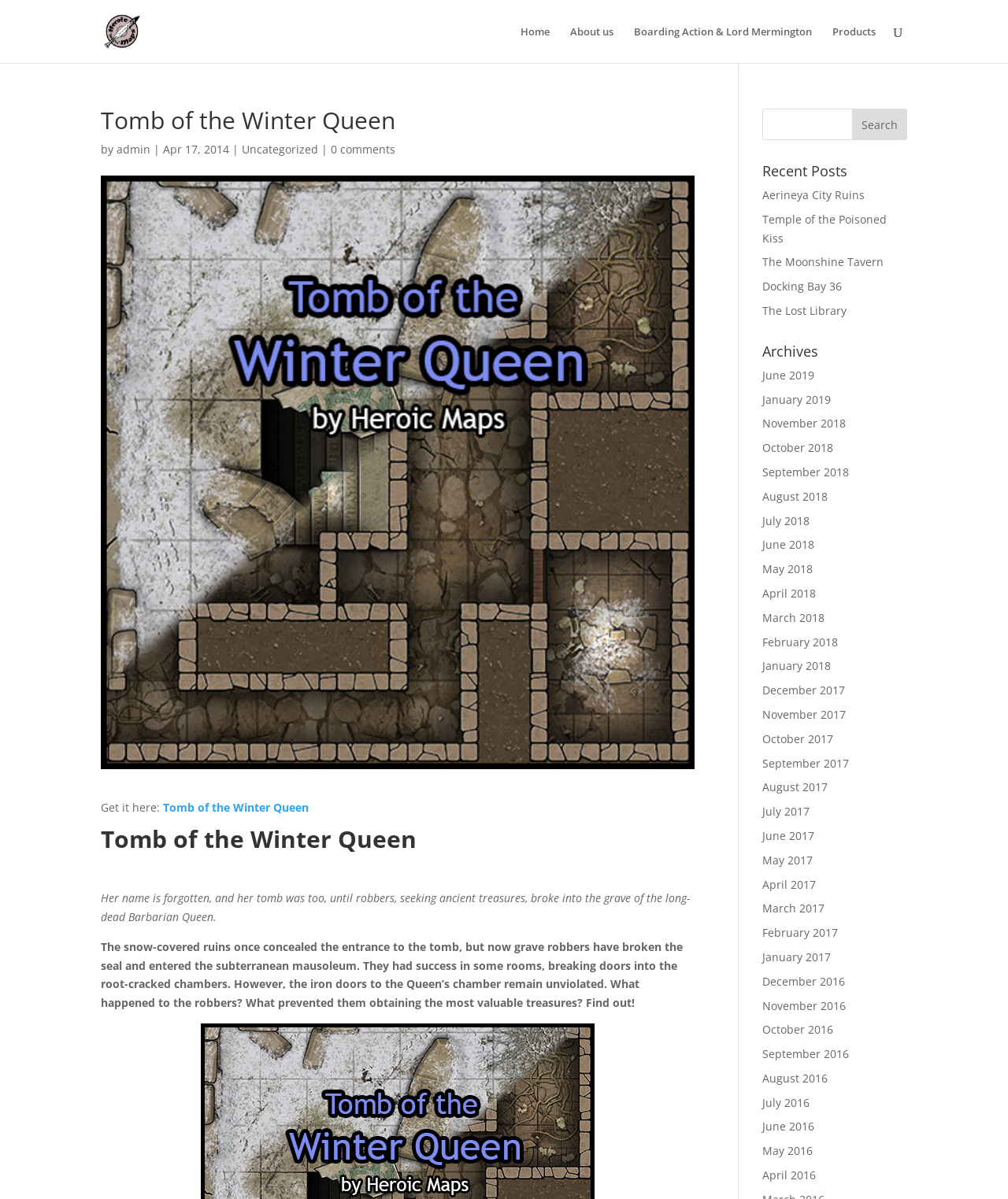Based on the element description: "Docking Bay 36", identify the UI element and provide its bounding box coordinates. Use four float numbers between 0 and 1, [left, top, right, bottom].

[0.756, 0.233, 0.835, 0.245]